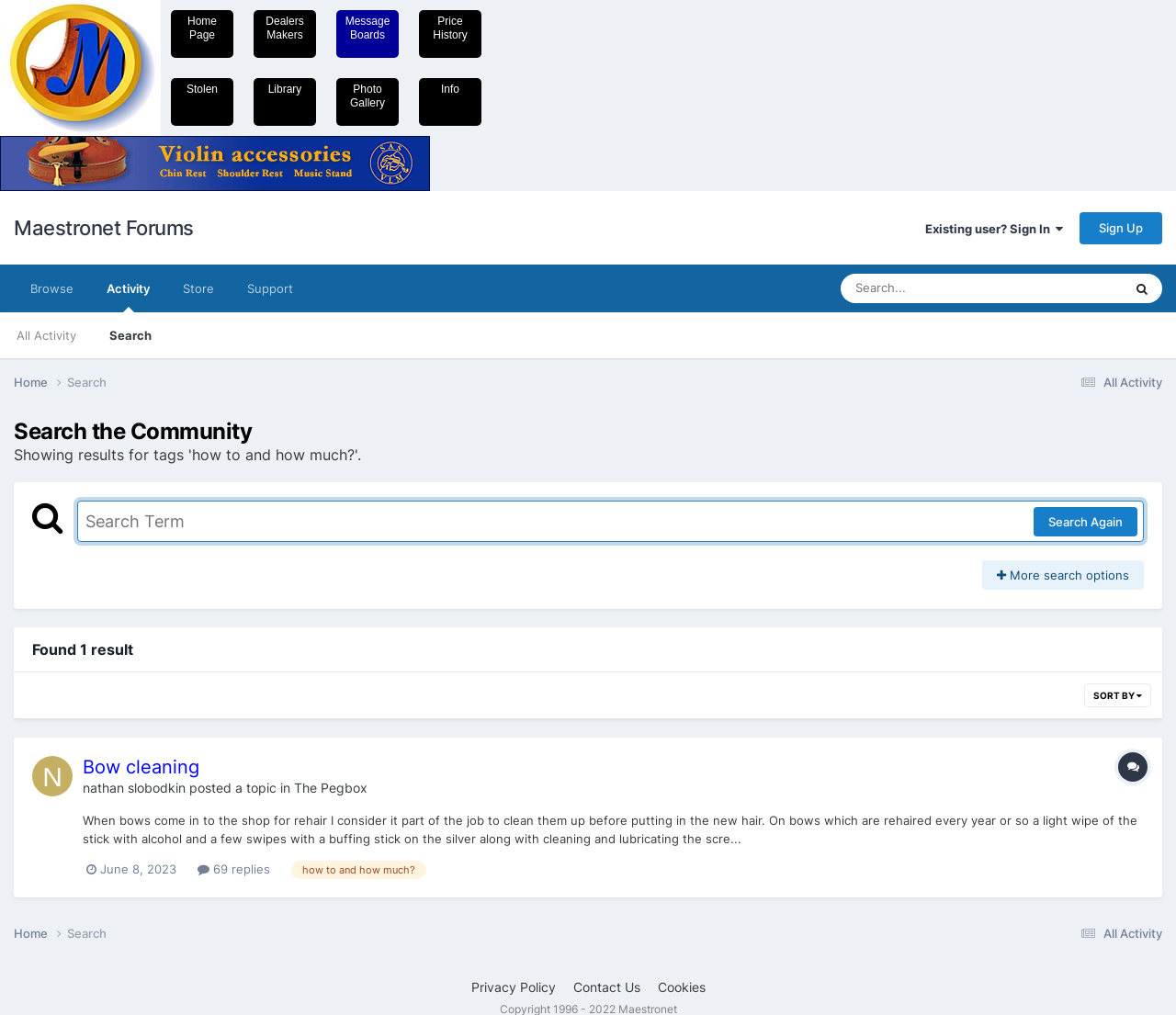Can you specify the bounding box coordinates of the area that needs to be clicked to fulfill the following instruction: "Check recent suppliers posts"?

None